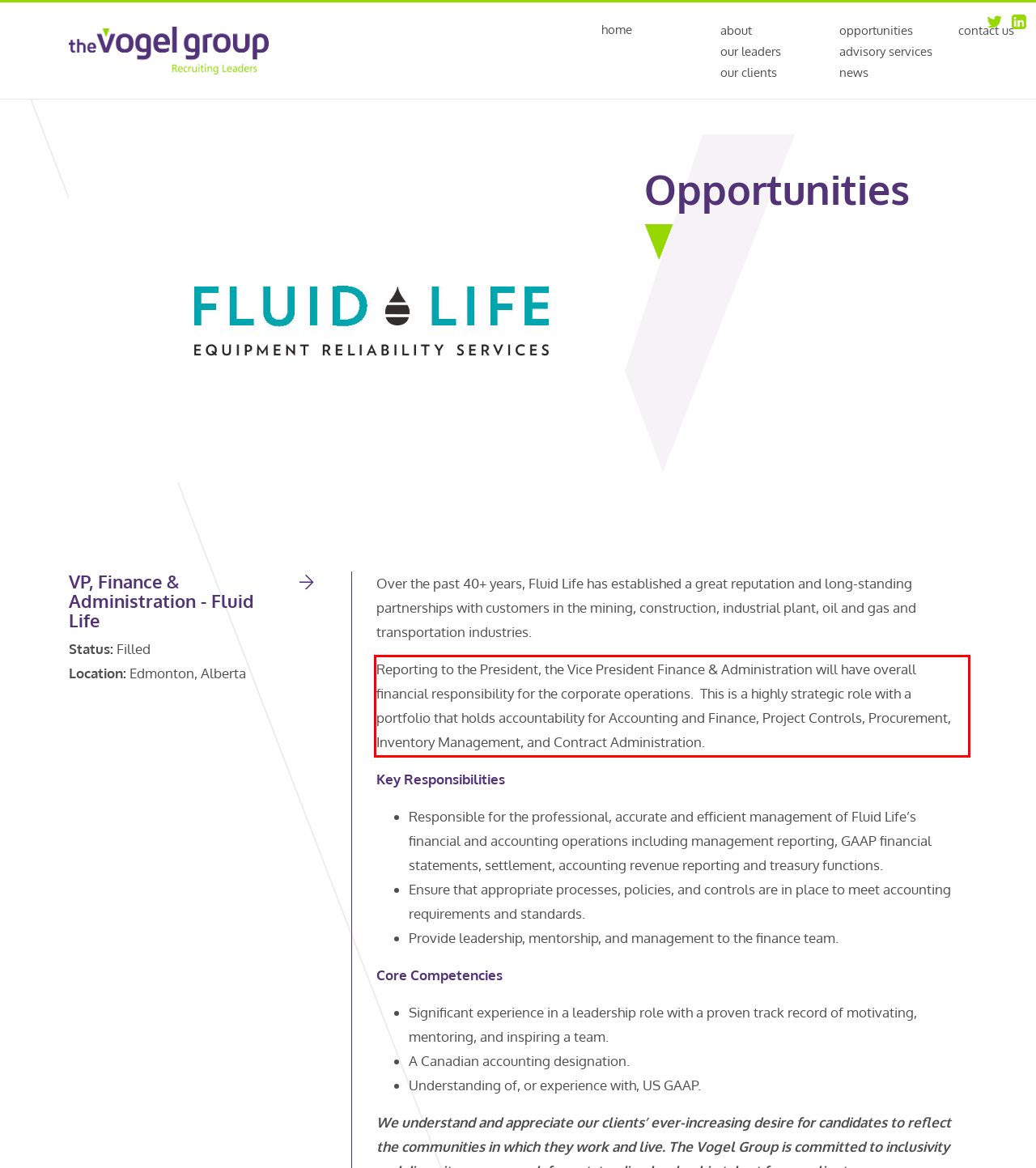Using the provided webpage screenshot, identify and read the text within the red rectangle bounding box.

Reporting to the President, the Vice President Finance & Administration will have overall financial responsibility for the corporate operations. This is a highly strategic role with a portfolio that holds accountability for Accounting and Finance, Project Controls, Procurement, Inventory Management, and Contract Administration.